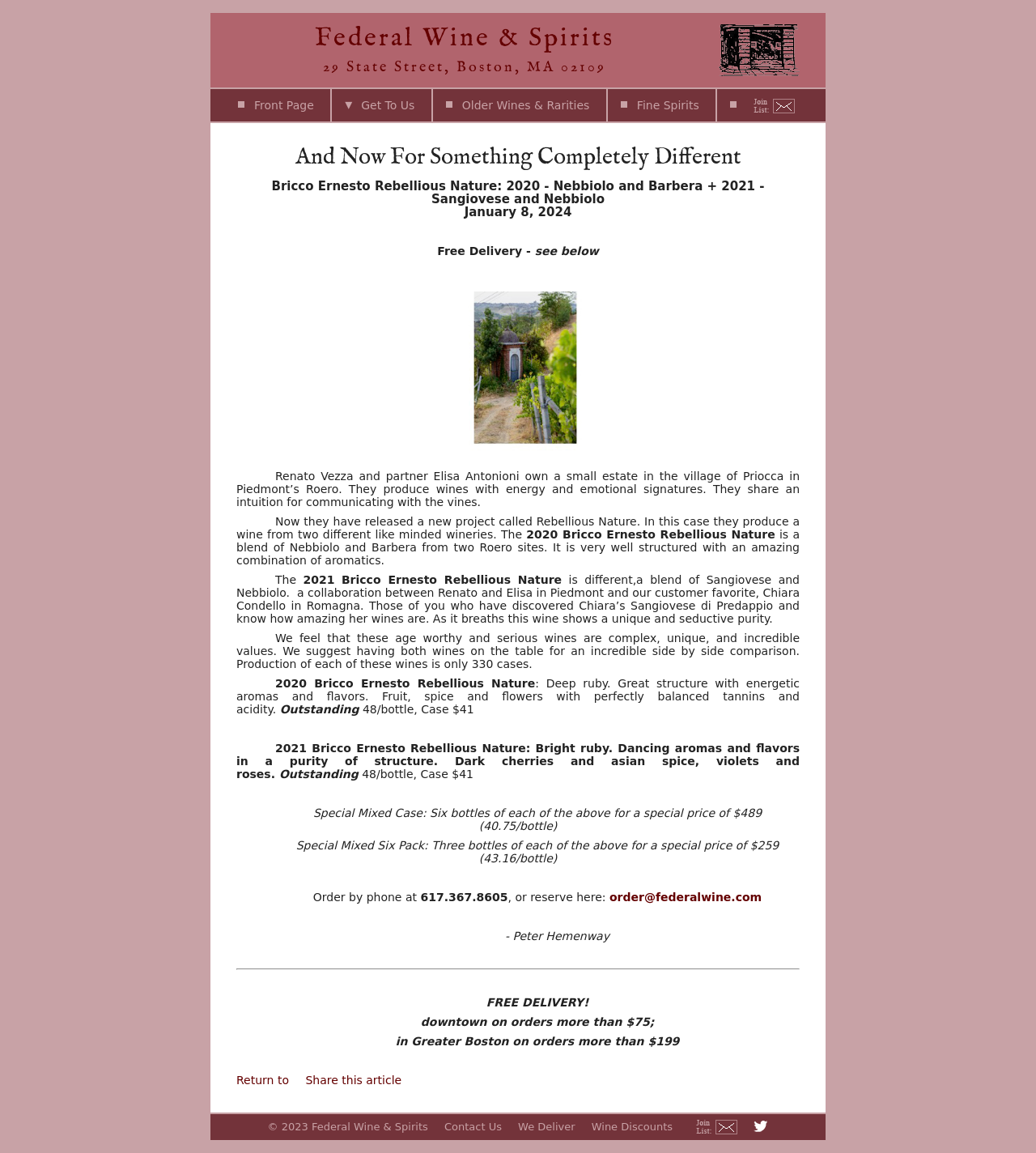By analyzing the image, answer the following question with a detailed response: What is the name of the wine being described?

The name of the wine being described can be found in the headings and paragraphs of the webpage. It is mentioned multiple times, including in the headings 'Bricco Ernesto Rebellious Nature: 2020 - Nebbiolo and Barbera + 2021 - Sangiovese and Nebbiolo' and '2020 Bricco Ernesto Rebellious Nature'.